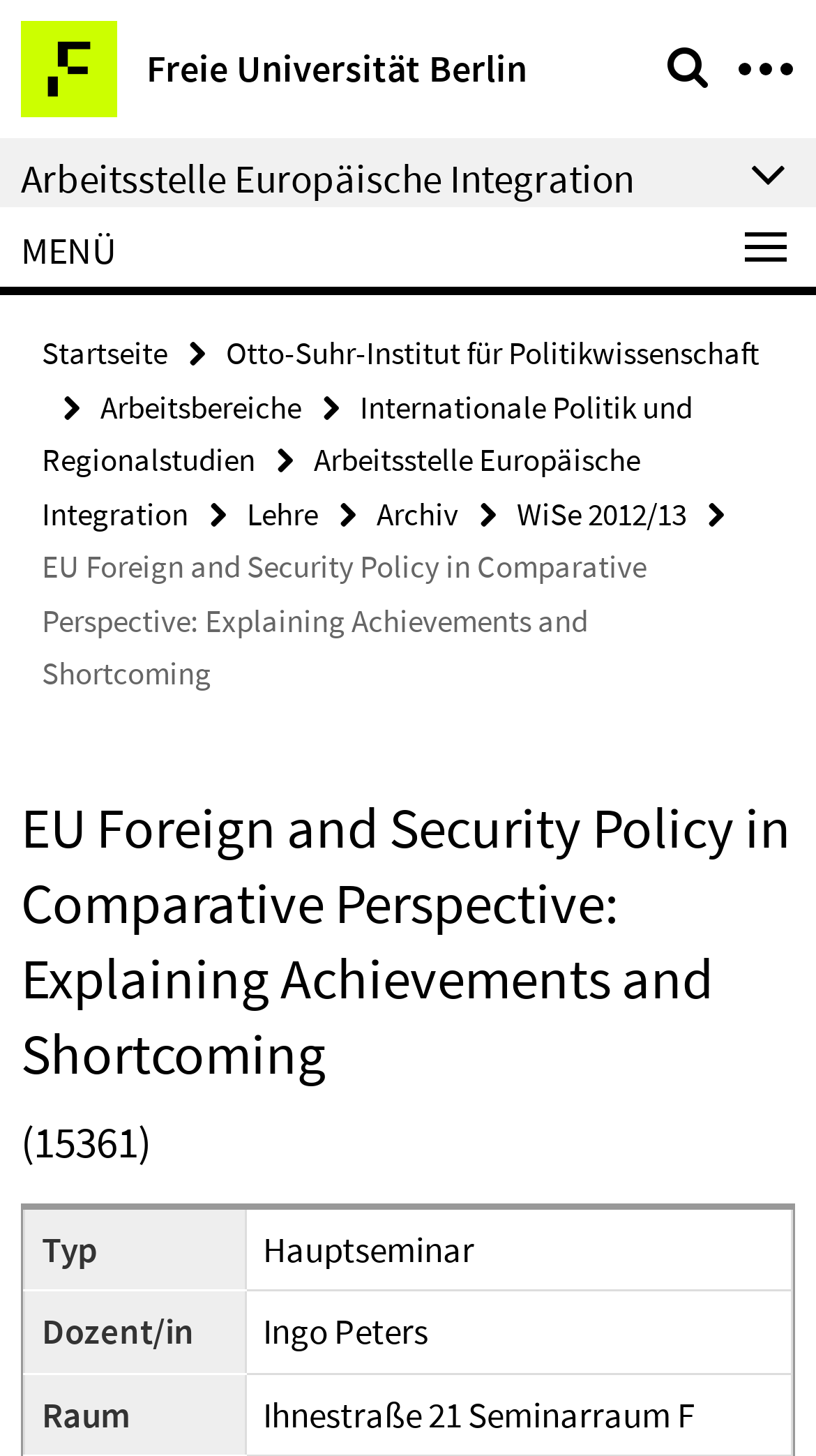Please specify the bounding box coordinates of the clickable section necessary to execute the following command: "check EU Foreign and Security Policy in Comparative Perspective".

[0.051, 0.375, 0.792, 0.476]